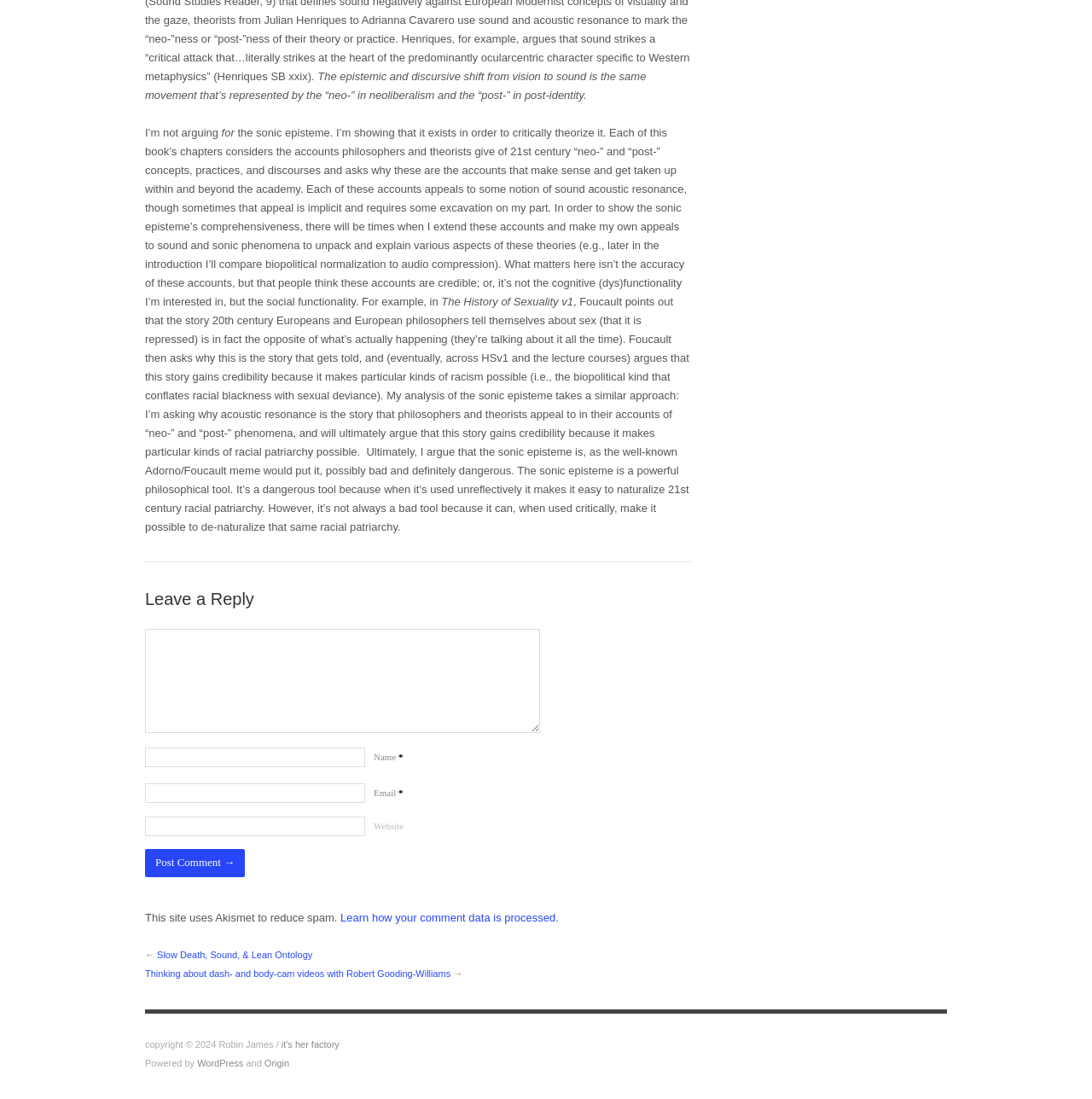Answer briefly with one word or phrase:
What is the relationship between the sonic episteme and racial patriarchy?

Enables naturalization